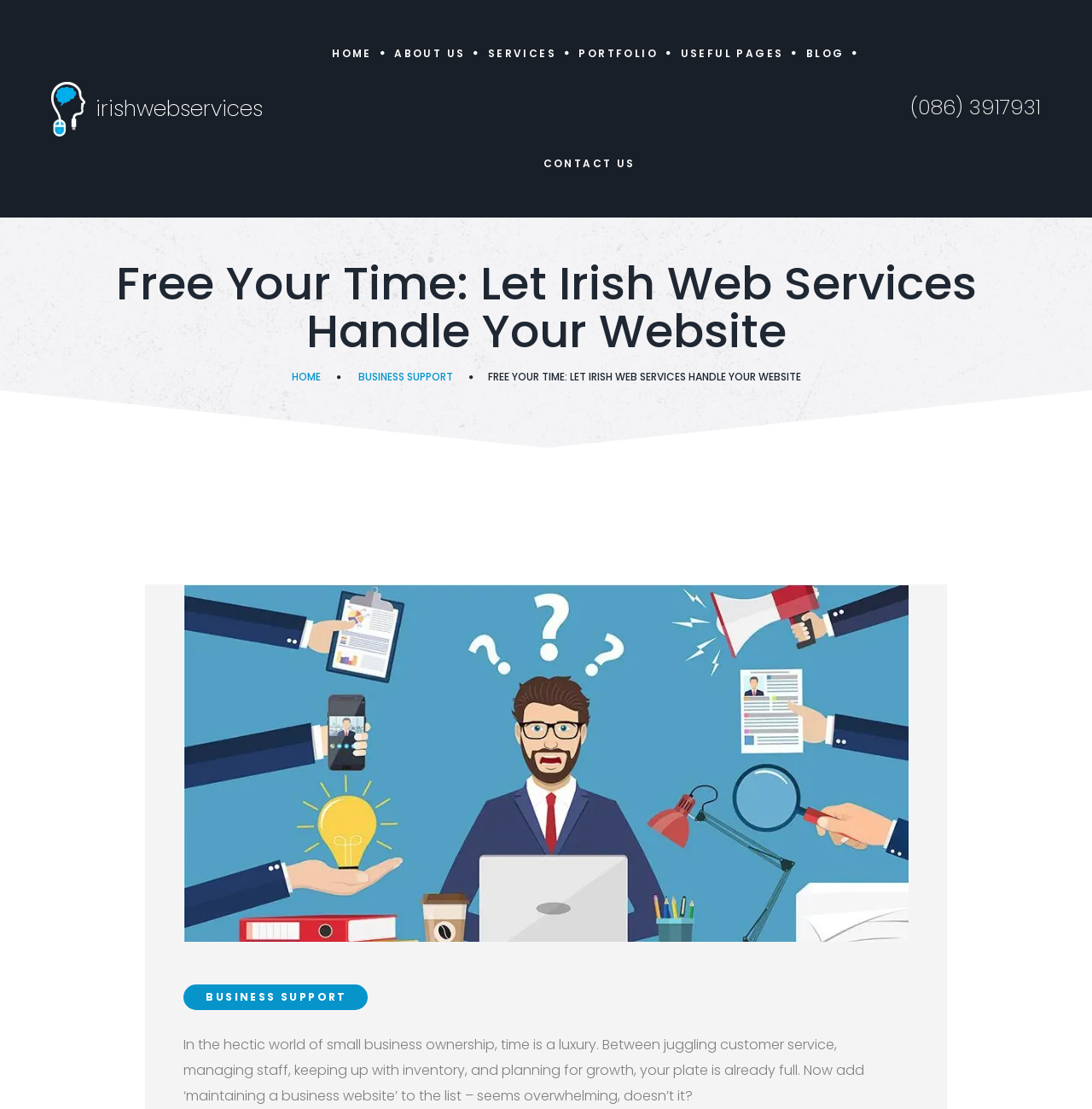Based on the description "Business Support", find the bounding box of the specified UI element.

[0.168, 0.588, 0.337, 0.612]